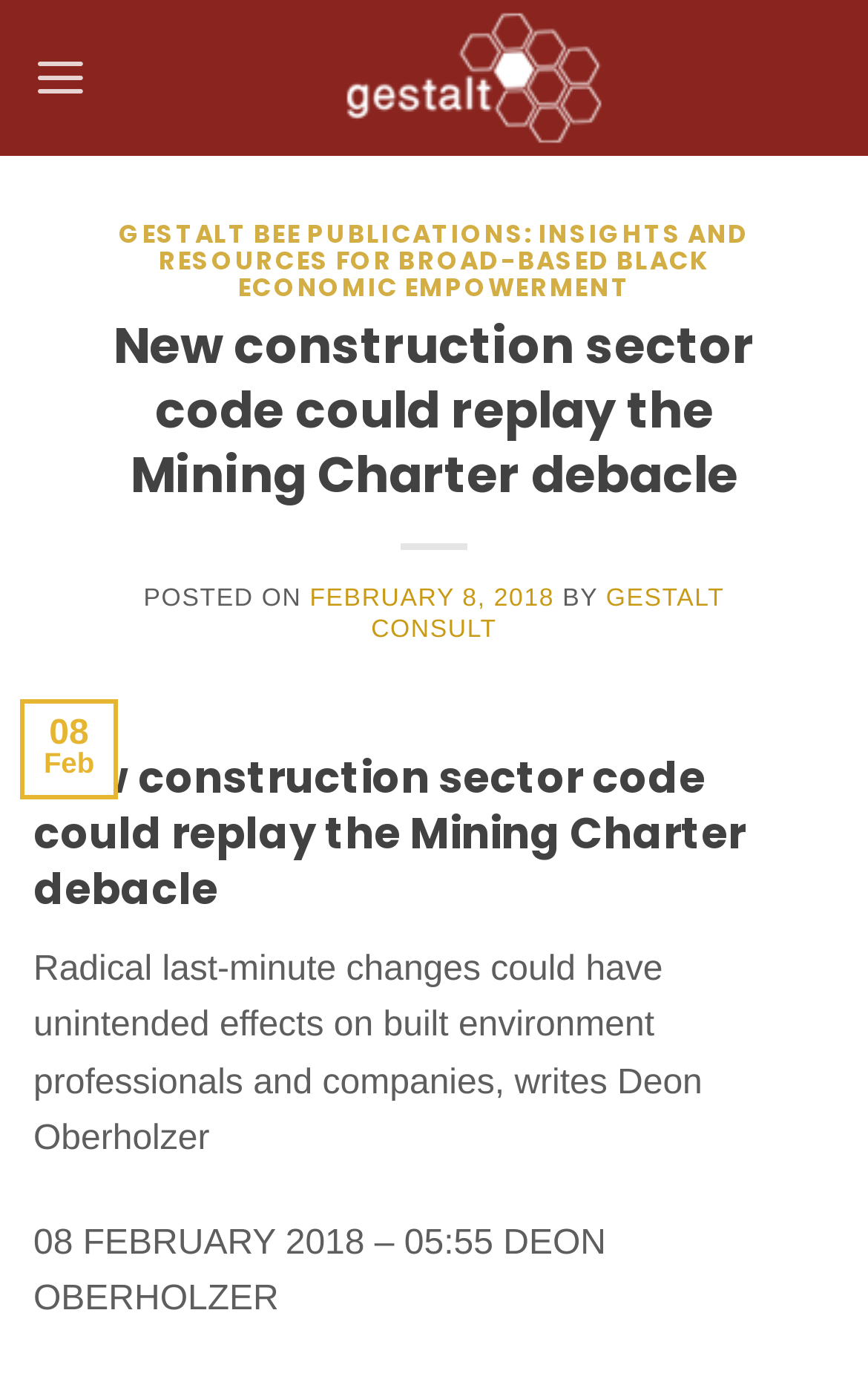Provide the bounding box coordinates of the HTML element this sentence describes: "aria-label="Menu"". The bounding box coordinates consist of four float numbers between 0 and 1, i.e., [left, top, right, bottom].

[0.038, 0.017, 0.101, 0.096]